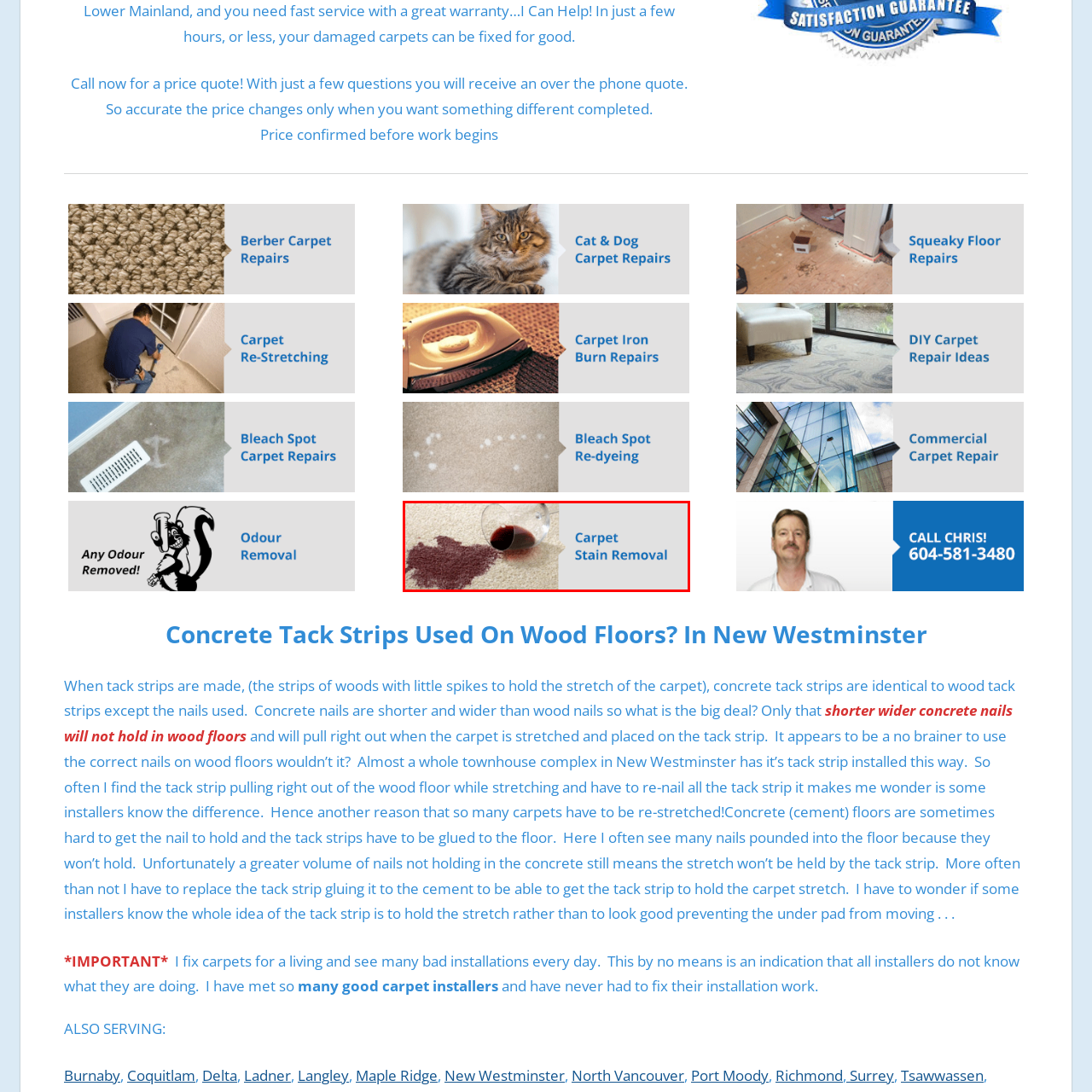What is the focus of the image?
Analyze the image highlighted by the red bounding box and give a detailed response to the question using the information from the image.

The bold text on the right side of the image reads 'Carpet Stain Removal', indicating that the image is focused on strategies or services for effectively dealing with carpet stains.